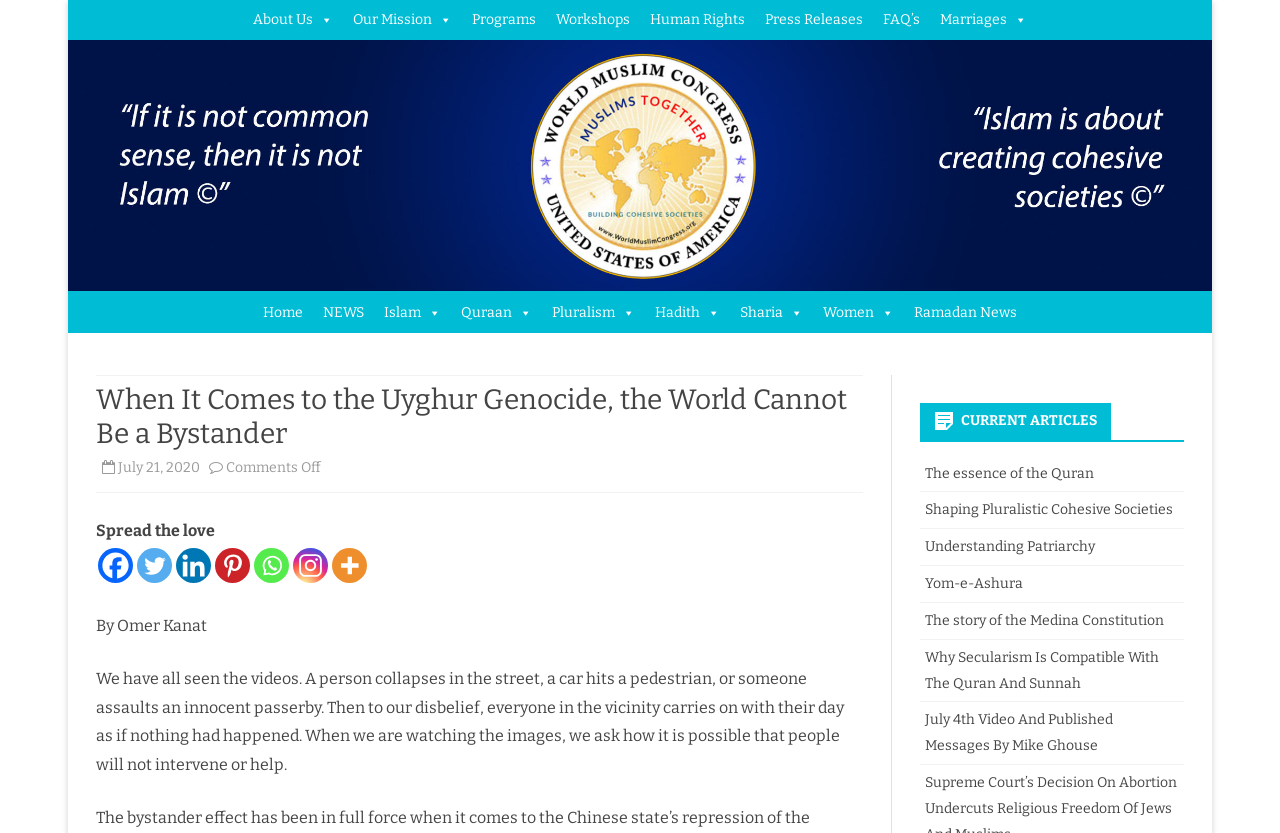Can you give a detailed response to the following question using the information from the image? What is the date of the main article?

The date of the main article can be found at the top of the article, where it says 'July 21, 2020'.